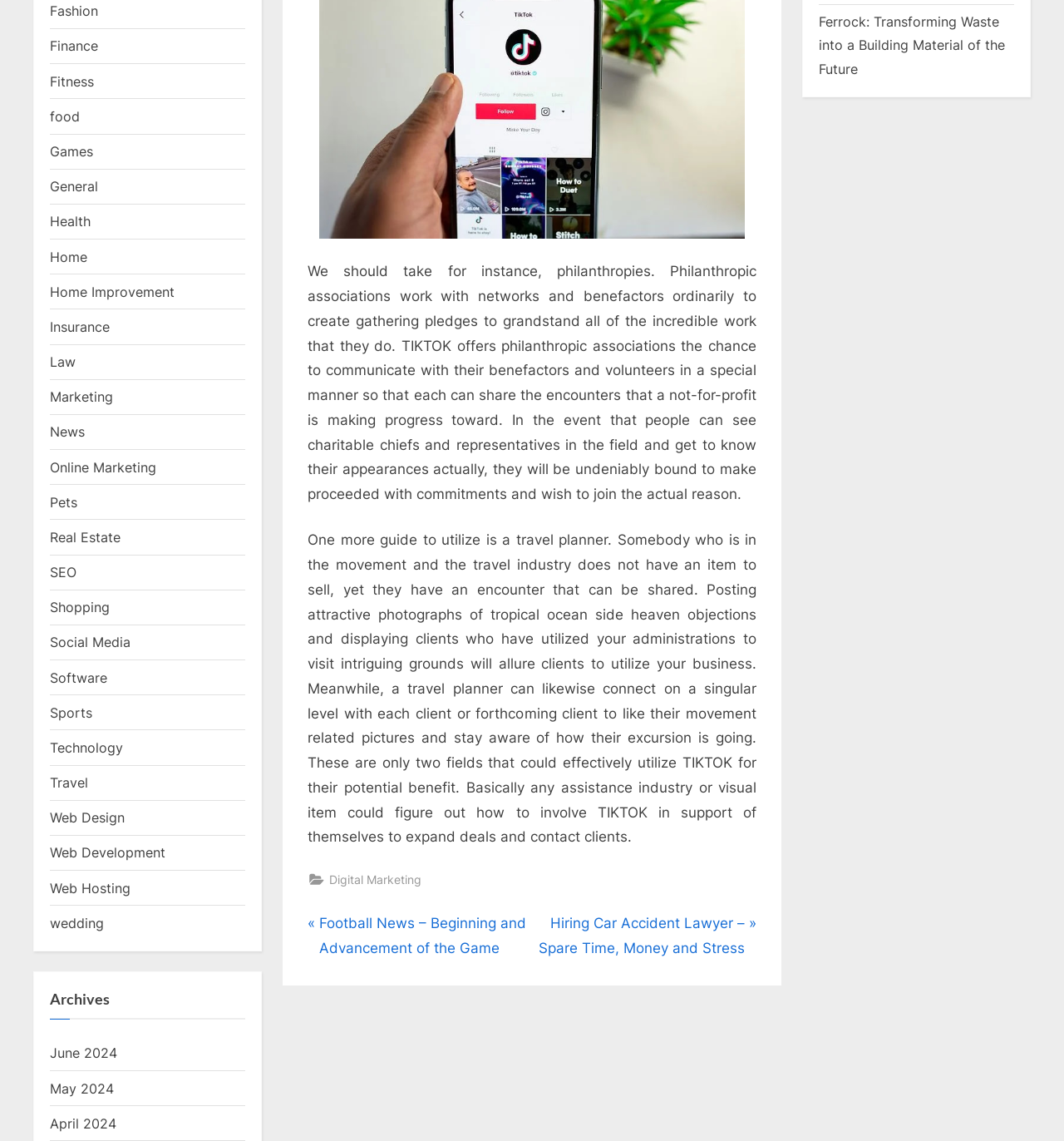What is the topic of the first paragraph?
Carefully analyze the image and provide a thorough answer to the question.

The first paragraph discusses how philanthropic associations can utilize TikTok to communicate with their benefactors and volunteers, and how it can help them to create gathering pledges and showcase their work.